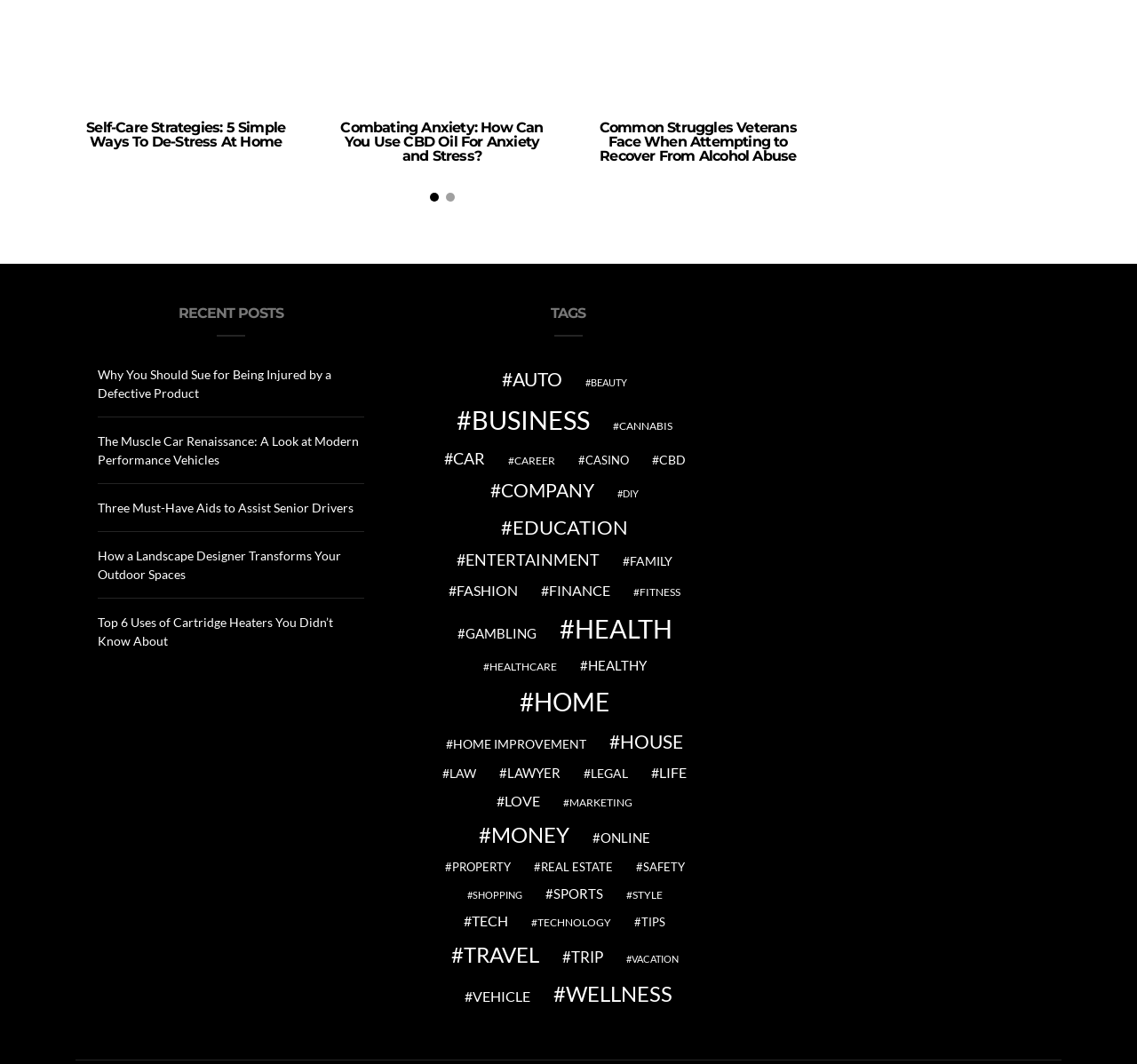How many recent posts are listed?
Examine the image and provide an in-depth answer to the question.

I counted the number of links under the 'RECENT POSTS' heading, and there are 6 links listed.